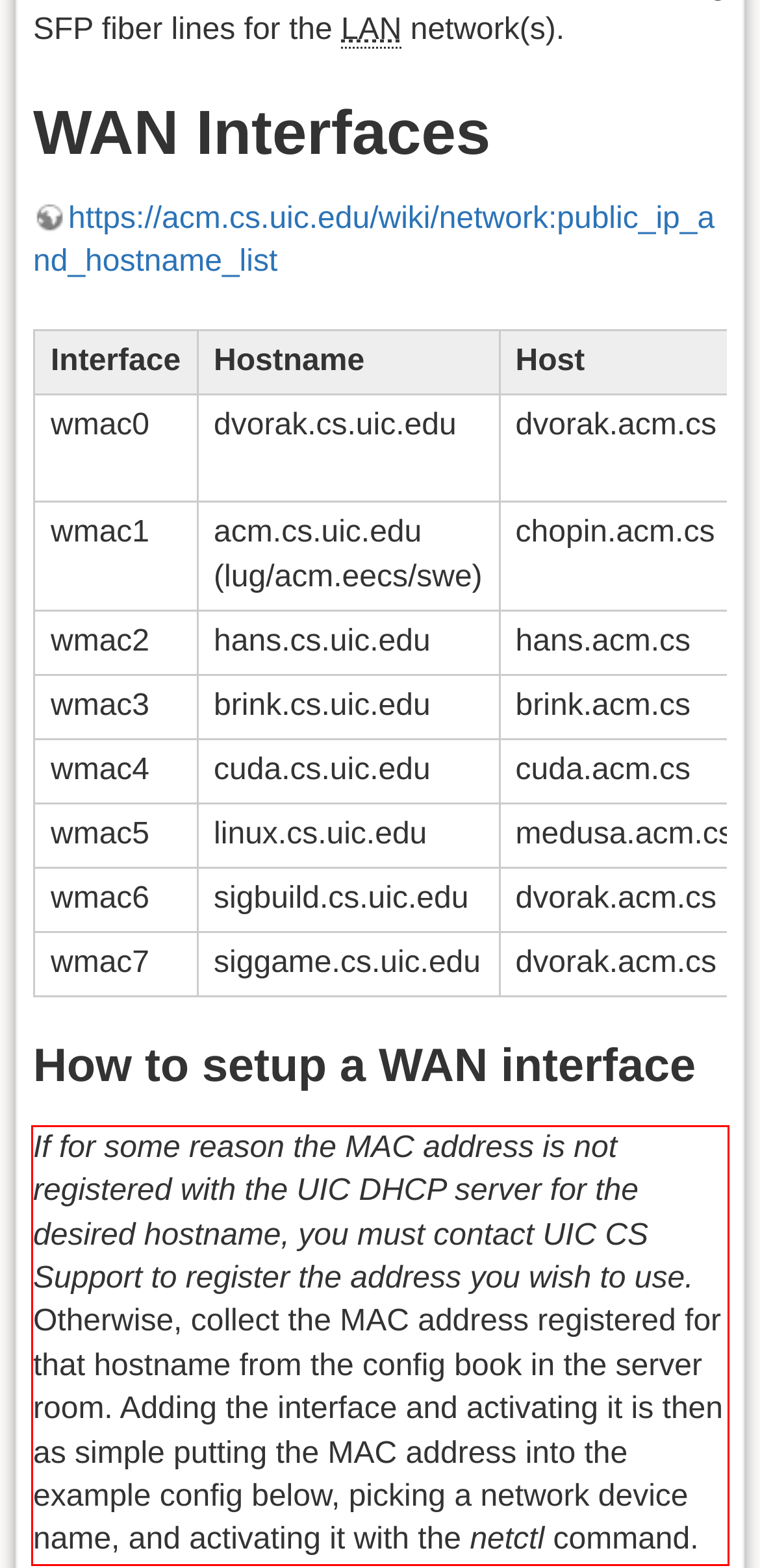The screenshot you have been given contains a UI element surrounded by a red rectangle. Use OCR to read and extract the text inside this red rectangle.

If for some reason the MAC address is not registered with the UIC DHCP server for the desired hostname, you must contact UIC CS Support to register the address you wish to use. Otherwise, collect the MAC address registered for that hostname from the config book in the server room. Adding the interface and activating it is then as simple putting the MAC address into the example config below, picking a network device name, and activating it with the netctl command.